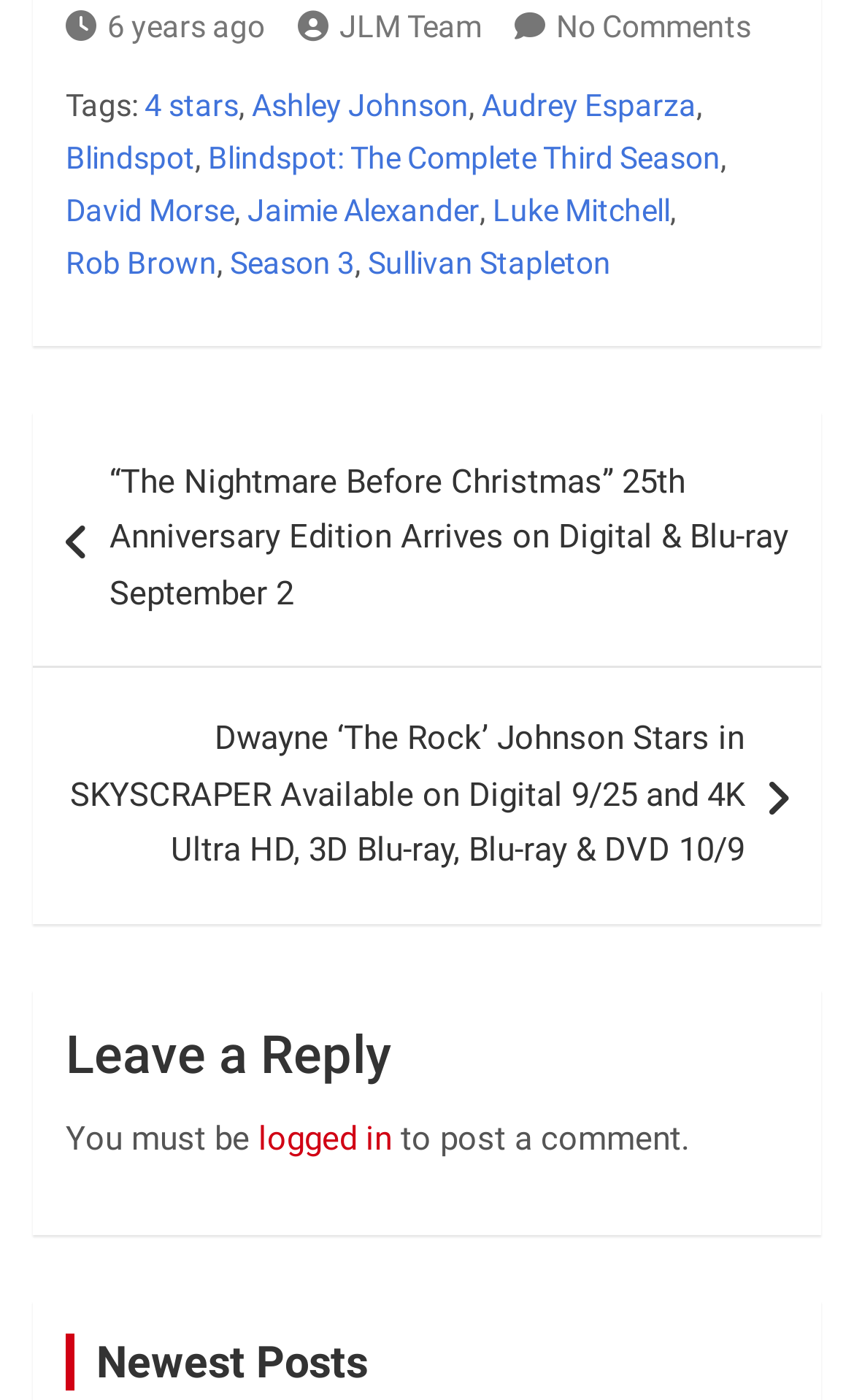Given the description "Blindspot", provide the bounding box coordinates of the corresponding UI element.

[0.077, 0.096, 0.228, 0.133]